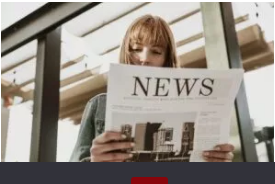Give an in-depth description of what is happening in the image.

In a cozy café setting filled with natural light, a woman with shoulder-length hair intently reads a newspaper titled "NEWS." She holds the paper with both hands, suggesting her focus on the content, as she stands amidst modern architectural elements that hint at a vibrant urban environment. The mood conveys a blend of relaxation and engagement, emphasizing the importance of staying informed in today's fast-paced world. The image captures a moment of quiet reflection and connection to current affairs, highlighting the enduring relevance of print media in an increasingly digital age.